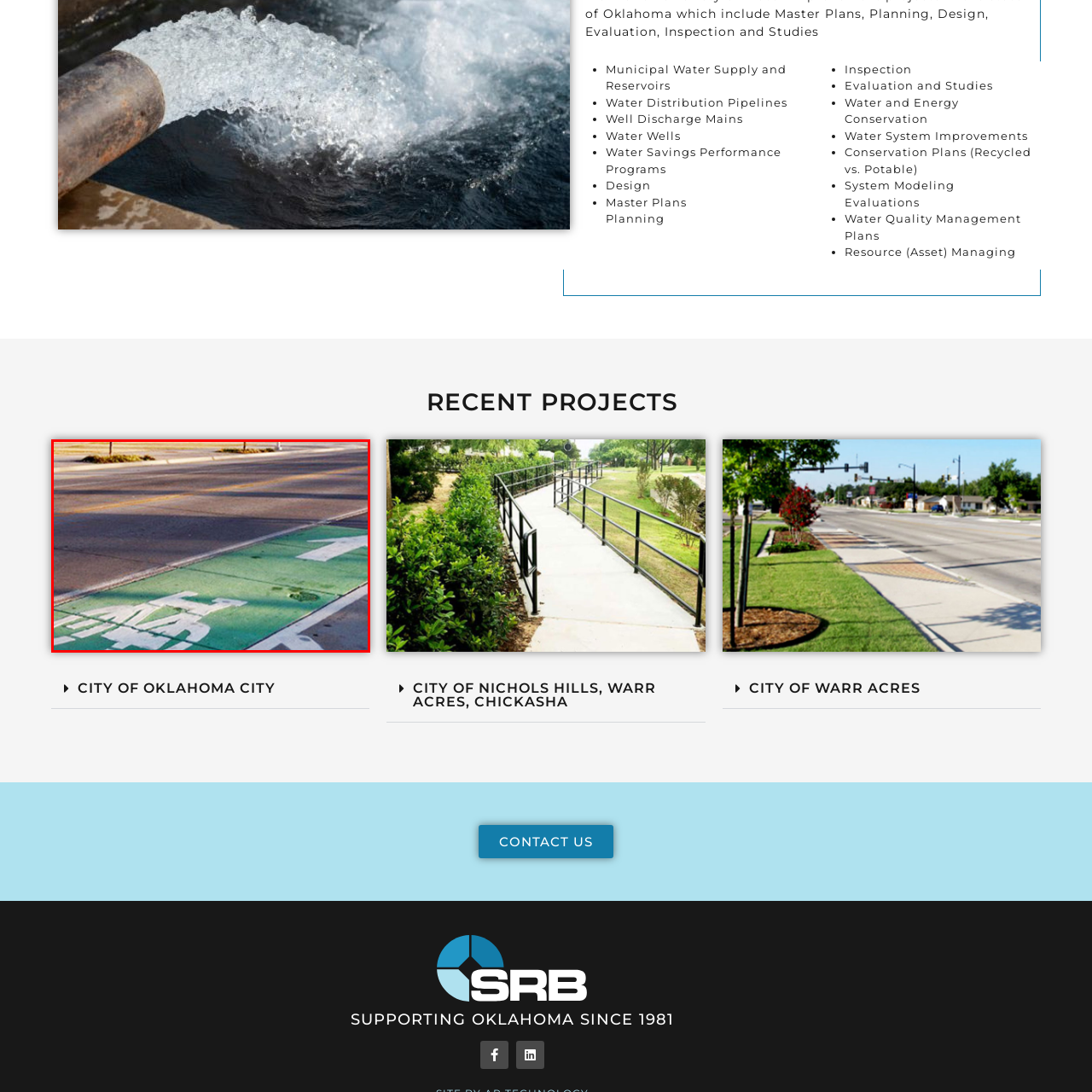What is the goal of the urban planning efforts?
Review the image encased within the red bounding box and supply a detailed answer according to the visual information available.

The urban planning efforts, including the creation of designated bike lanes, aim to enhance community mobility and ensure safe routes for all users, promoting active transportation and improving overall transportation systems.